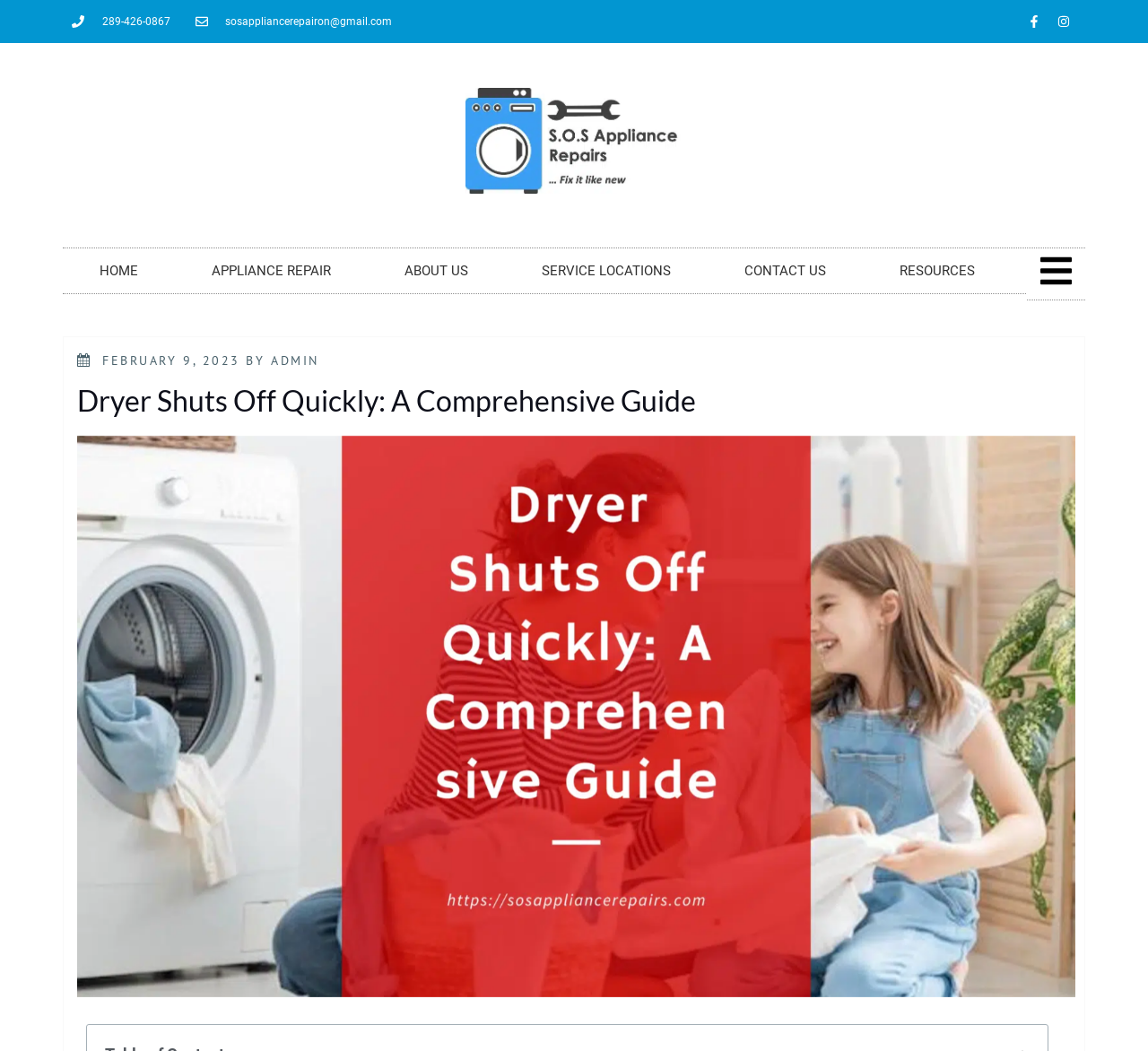How many social media links are there on the webpage?
Using the image provided, answer with just one word or phrase.

2